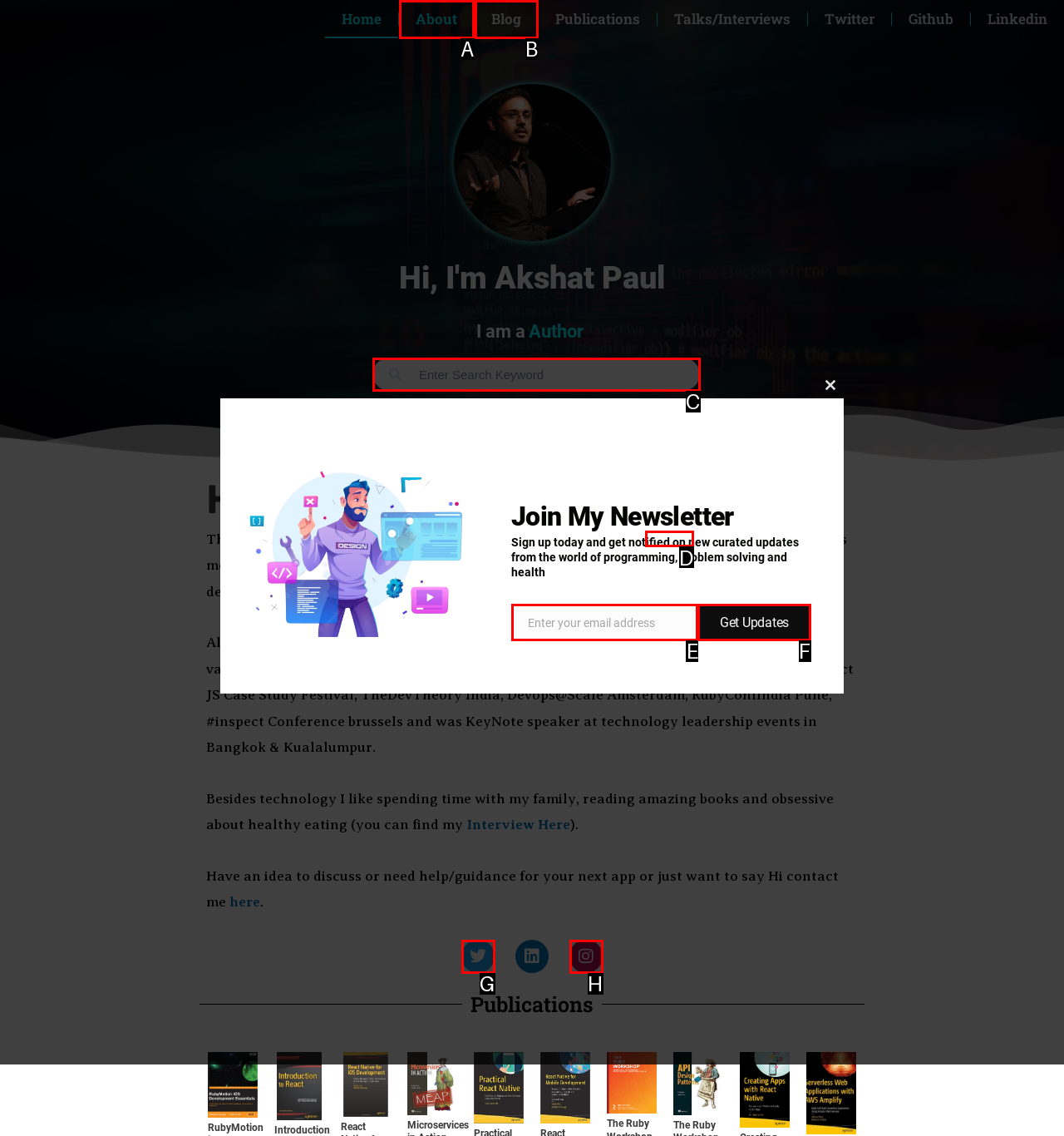Identify the option that corresponds to the given description: name="eael_advanced_search" placeholder="Enter Search Keyword". Reply with the letter of the chosen option directly.

C